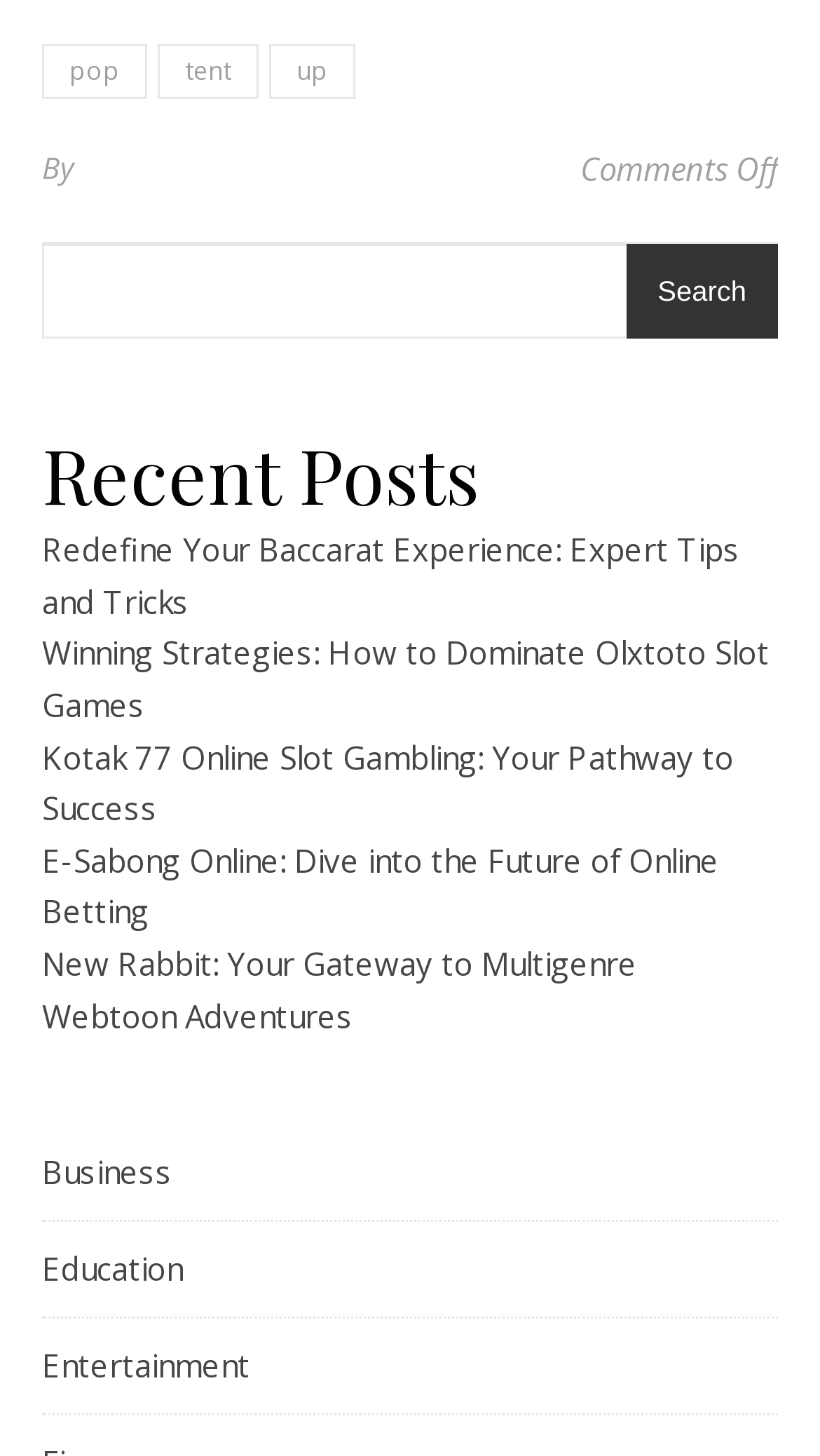Give the bounding box coordinates for the element described by: "Education".

[0.051, 0.839, 0.223, 0.904]